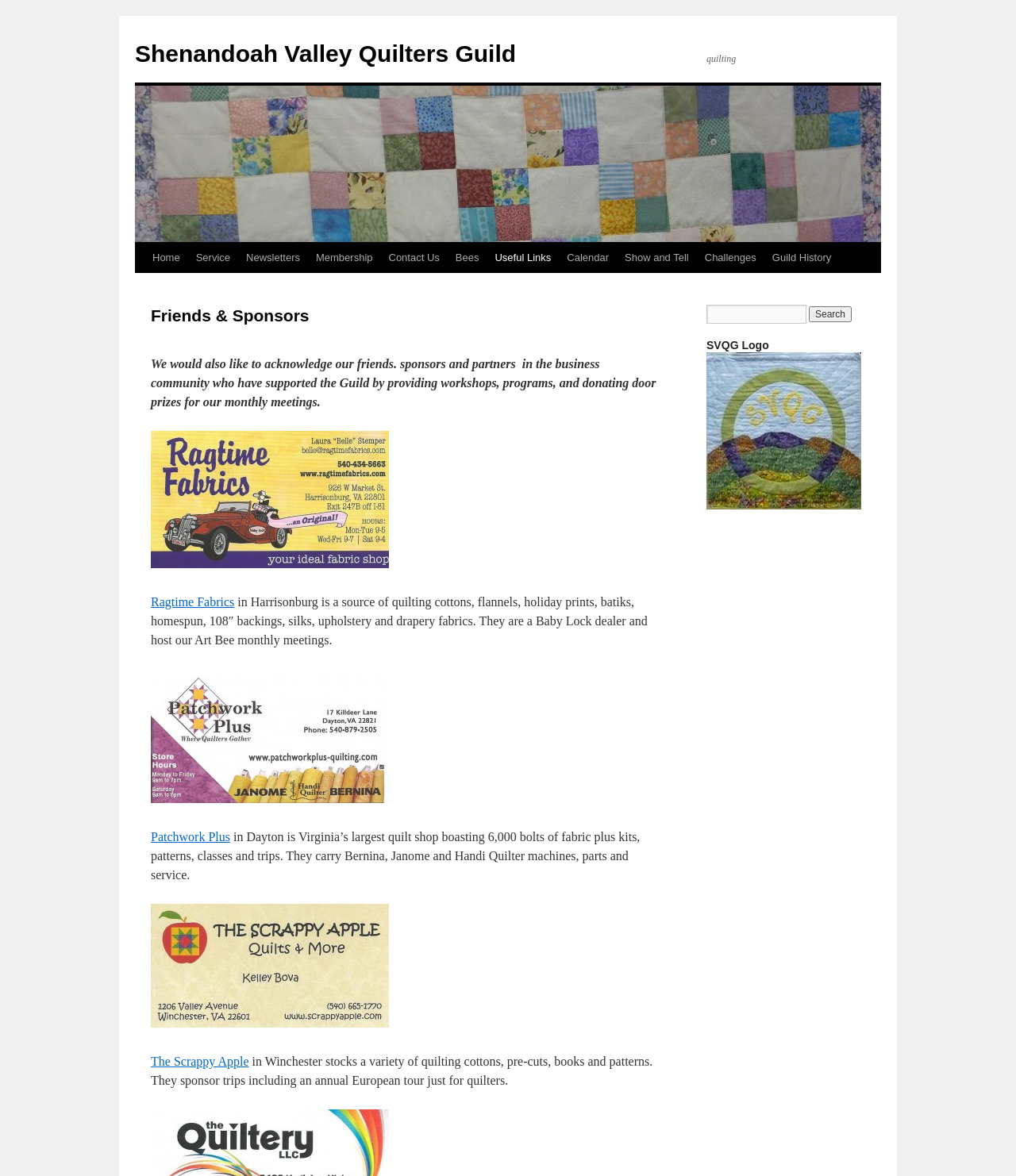Find the bounding box coordinates of the element to click in order to complete the given instruction: "Visit Ragtime Fabrics."

[0.148, 0.474, 0.383, 0.485]